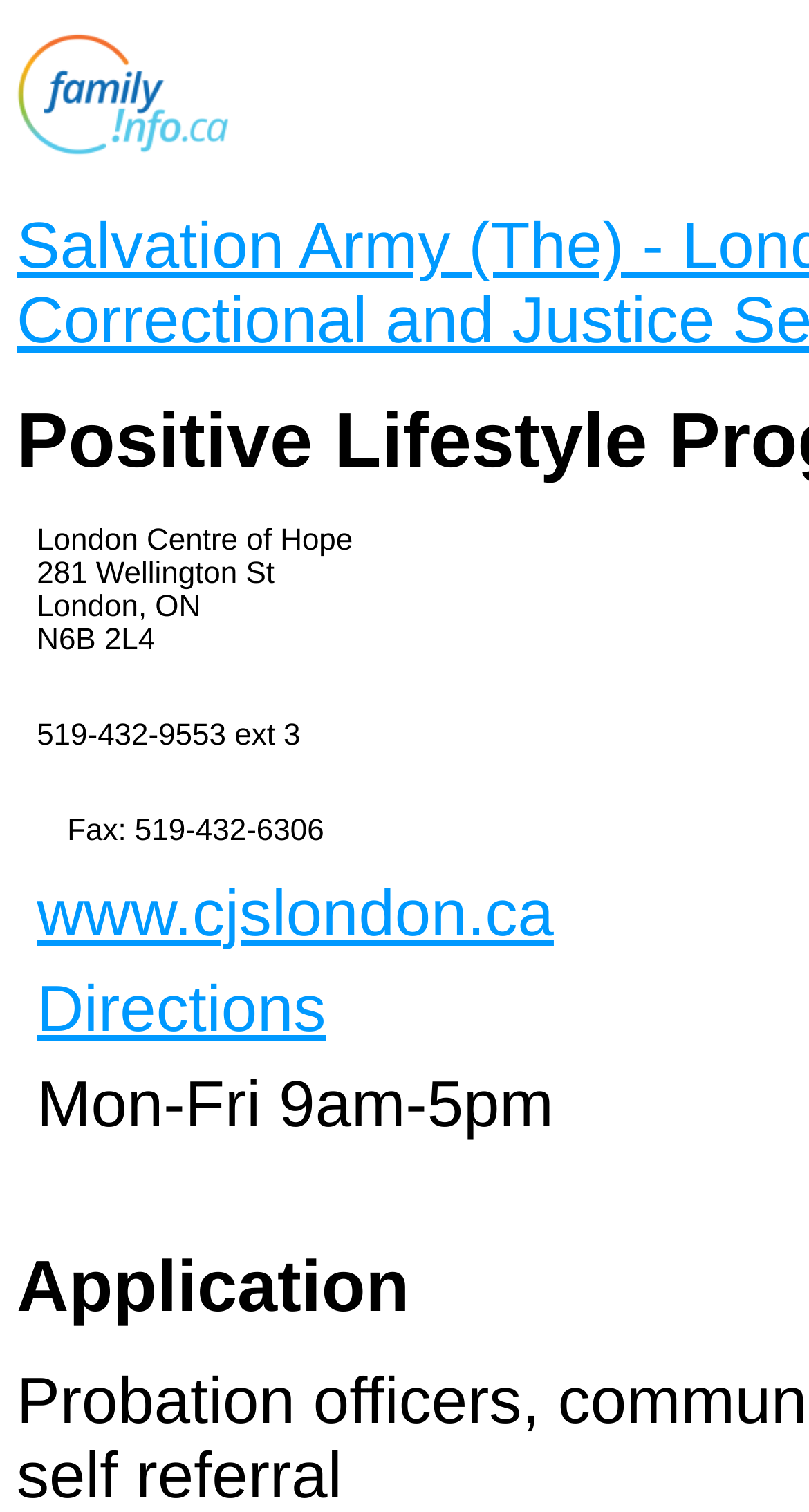What is the website URL?
Provide a short answer using one word or a brief phrase based on the image.

www.cjslondon.ca